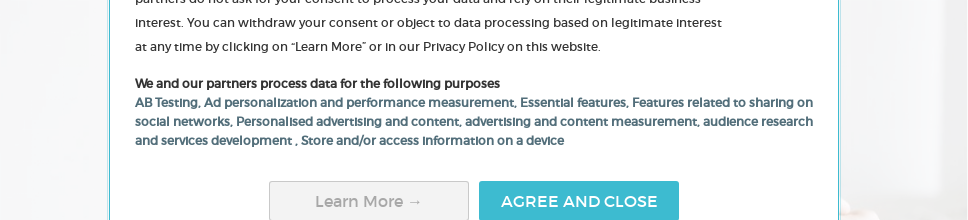Please give a short response to the question using one word or a phrase:
What options are provided to users regarding data usage?

Learn More and Agree and Close